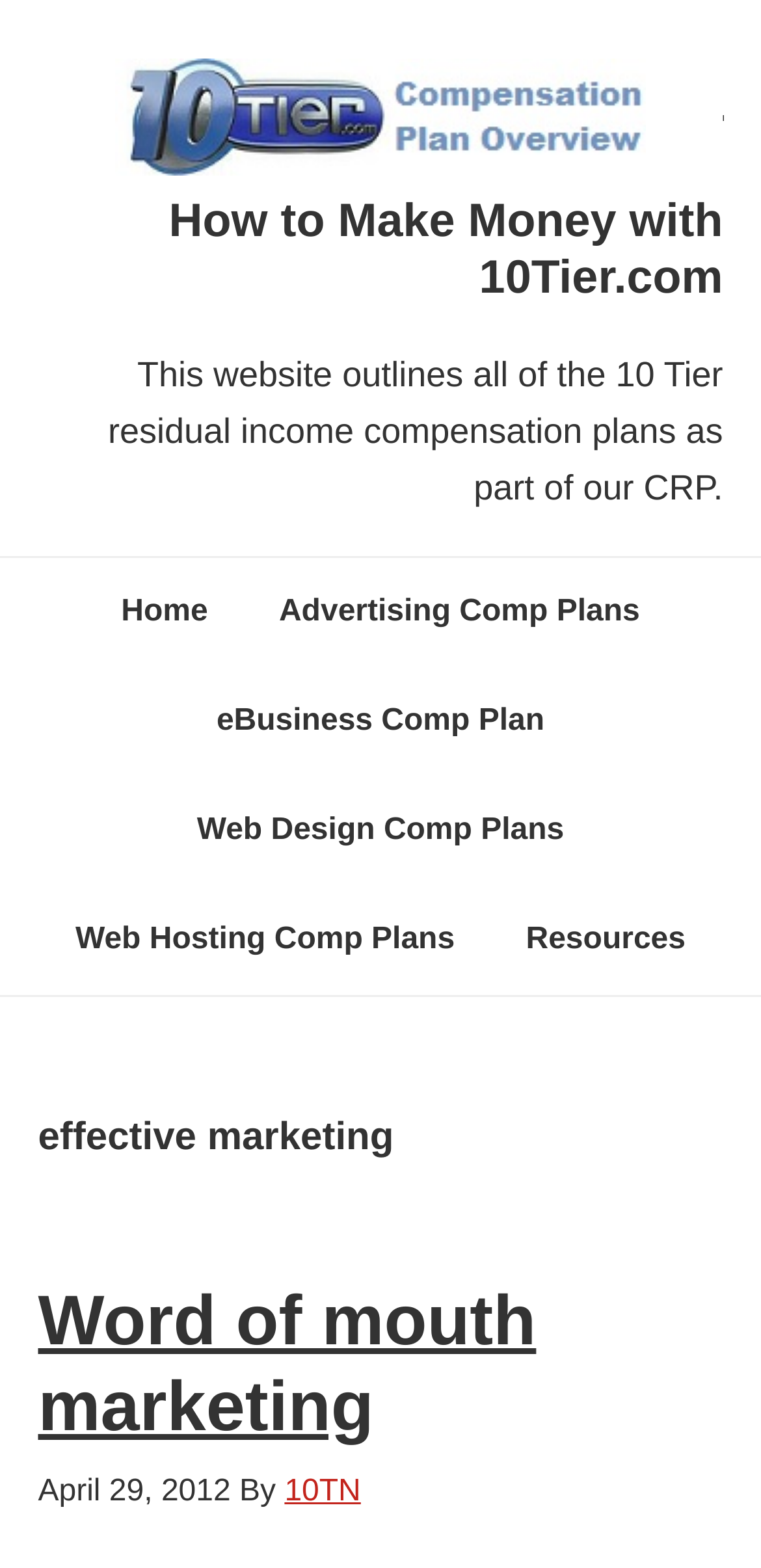Show the bounding box coordinates of the region that should be clicked to follow the instruction: "go to the resources page."

[0.65, 0.565, 0.942, 0.635]